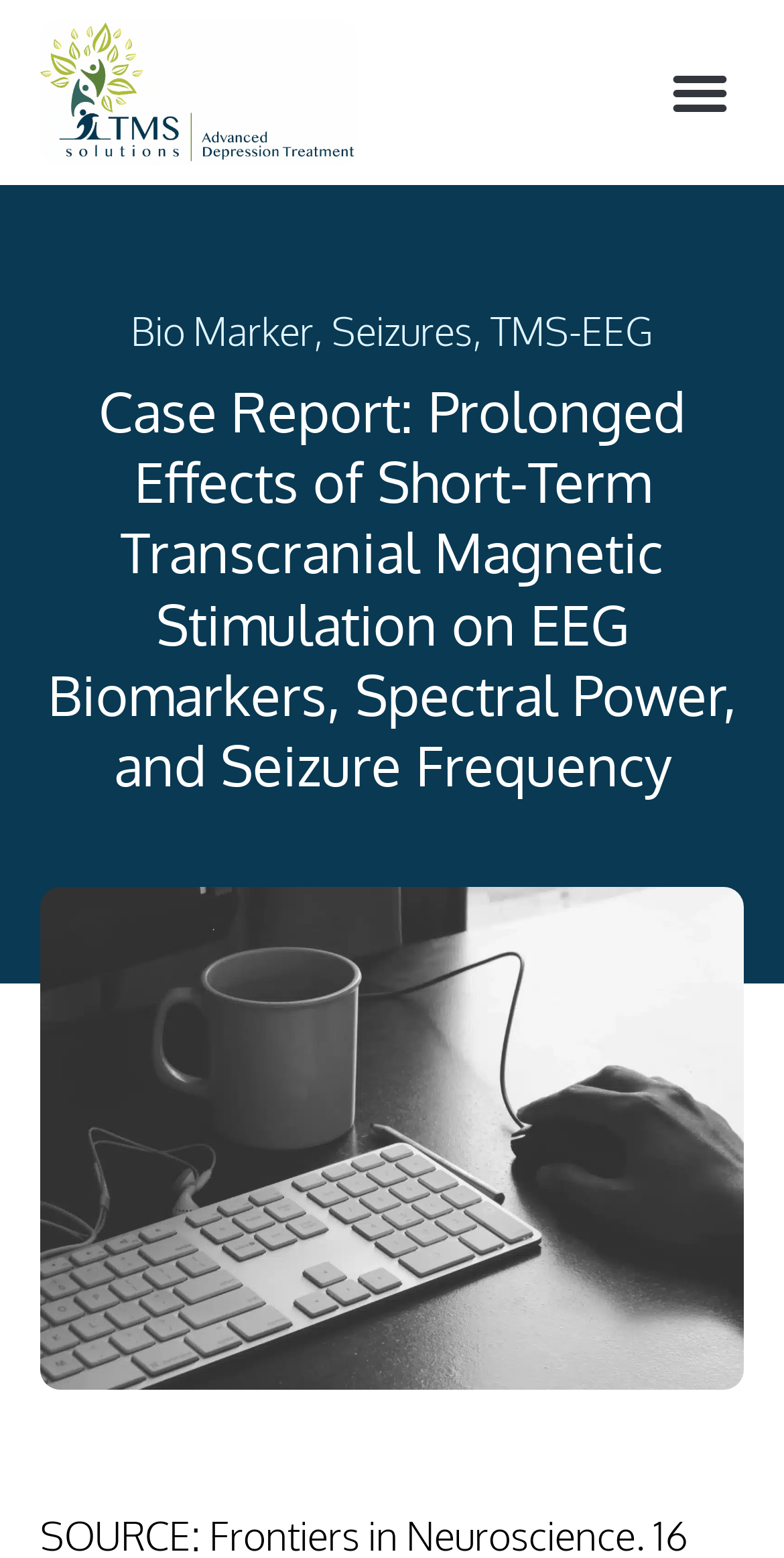Find the bounding box coordinates for the HTML element described in this sentence: "Bio Marker". Provide the coordinates as four float numbers between 0 and 1, in the format [left, top, right, bottom].

[0.167, 0.196, 0.4, 0.228]